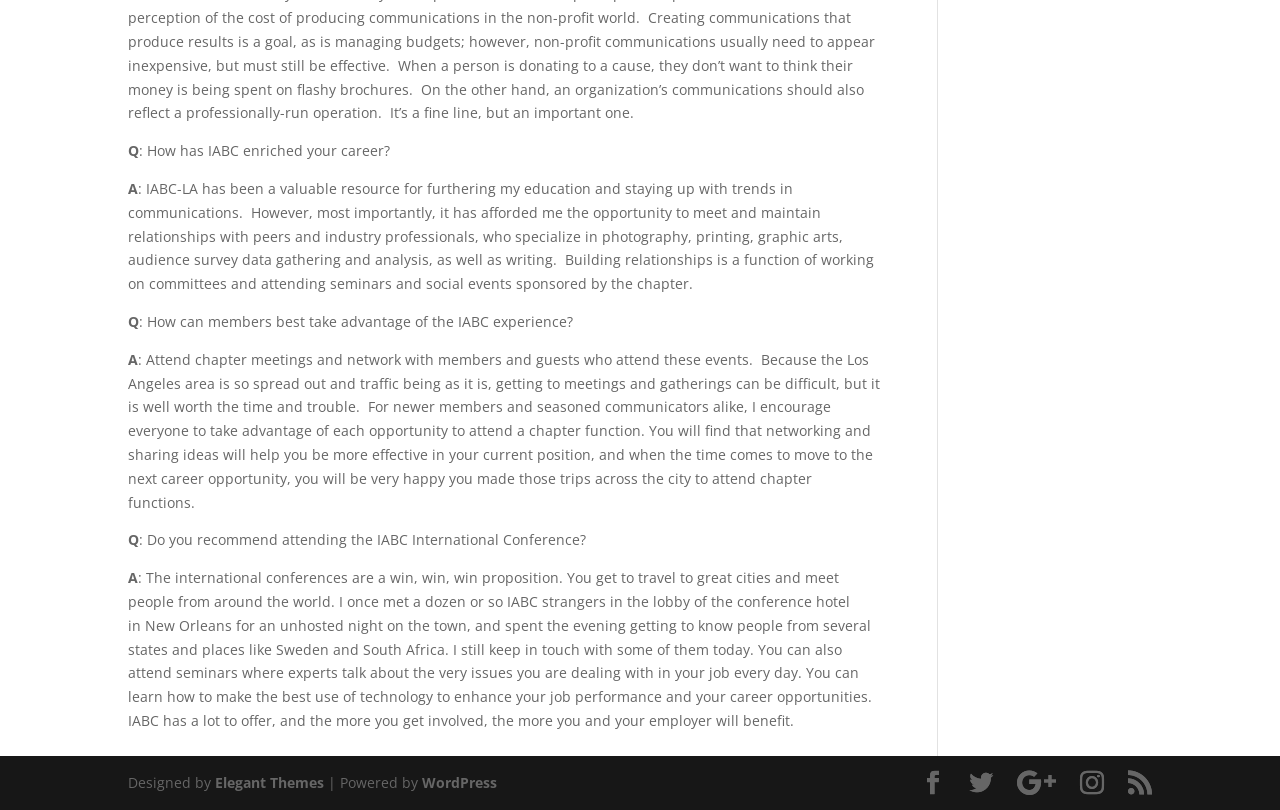Identify the bounding box for the UI element described as: "Google". Ensure the coordinates are four float numbers between 0 and 1, formatted as [left, top, right, bottom].

[0.795, 0.952, 0.825, 0.982]